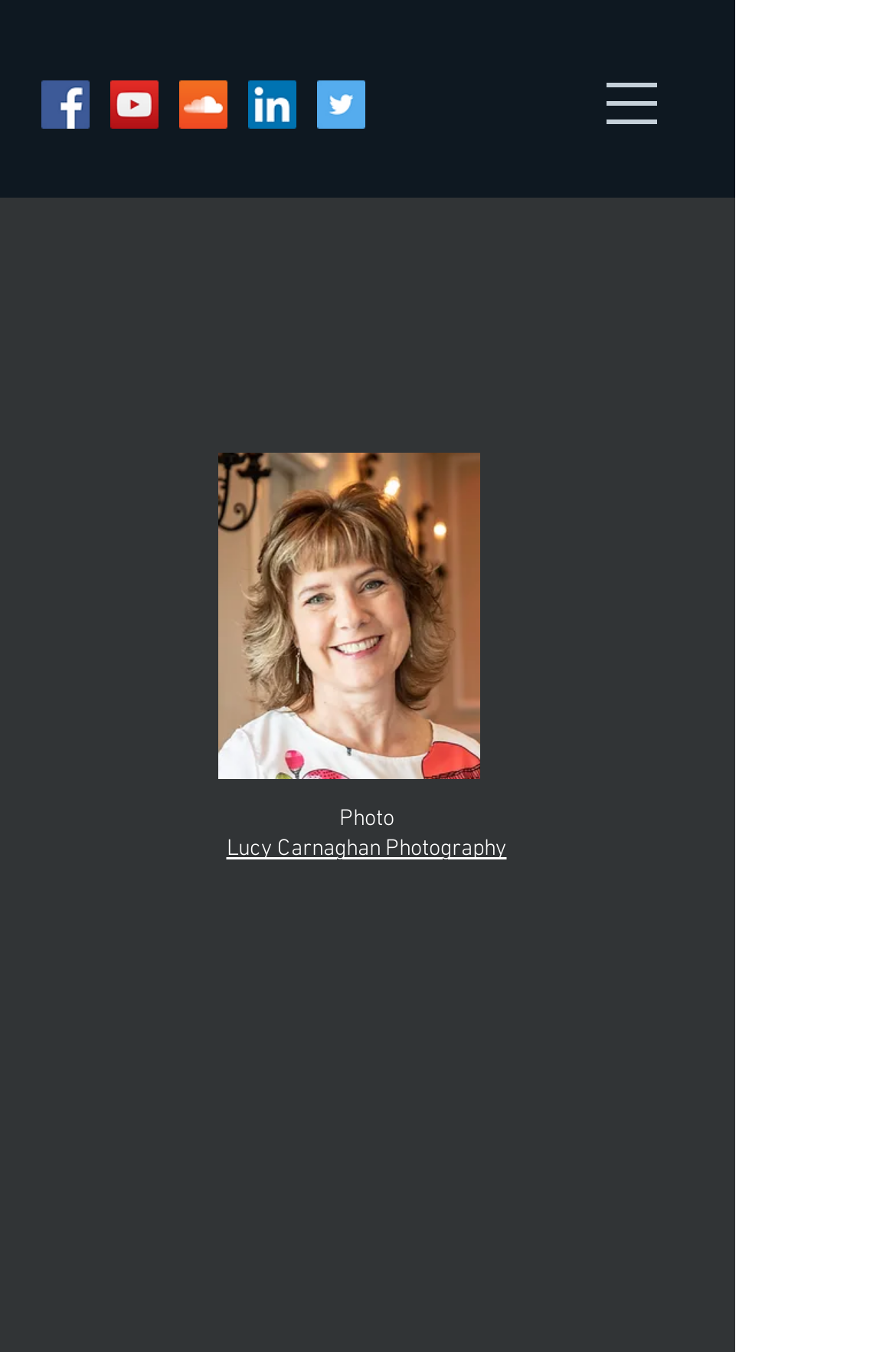Who took Debra Skeen's headshot photo?
Please use the image to provide an in-depth answer to the question.

The credit for Debra Skeen's headshot photo is mentioned in the text 'Lucy Carnaghan Photography' which is located below the photo.